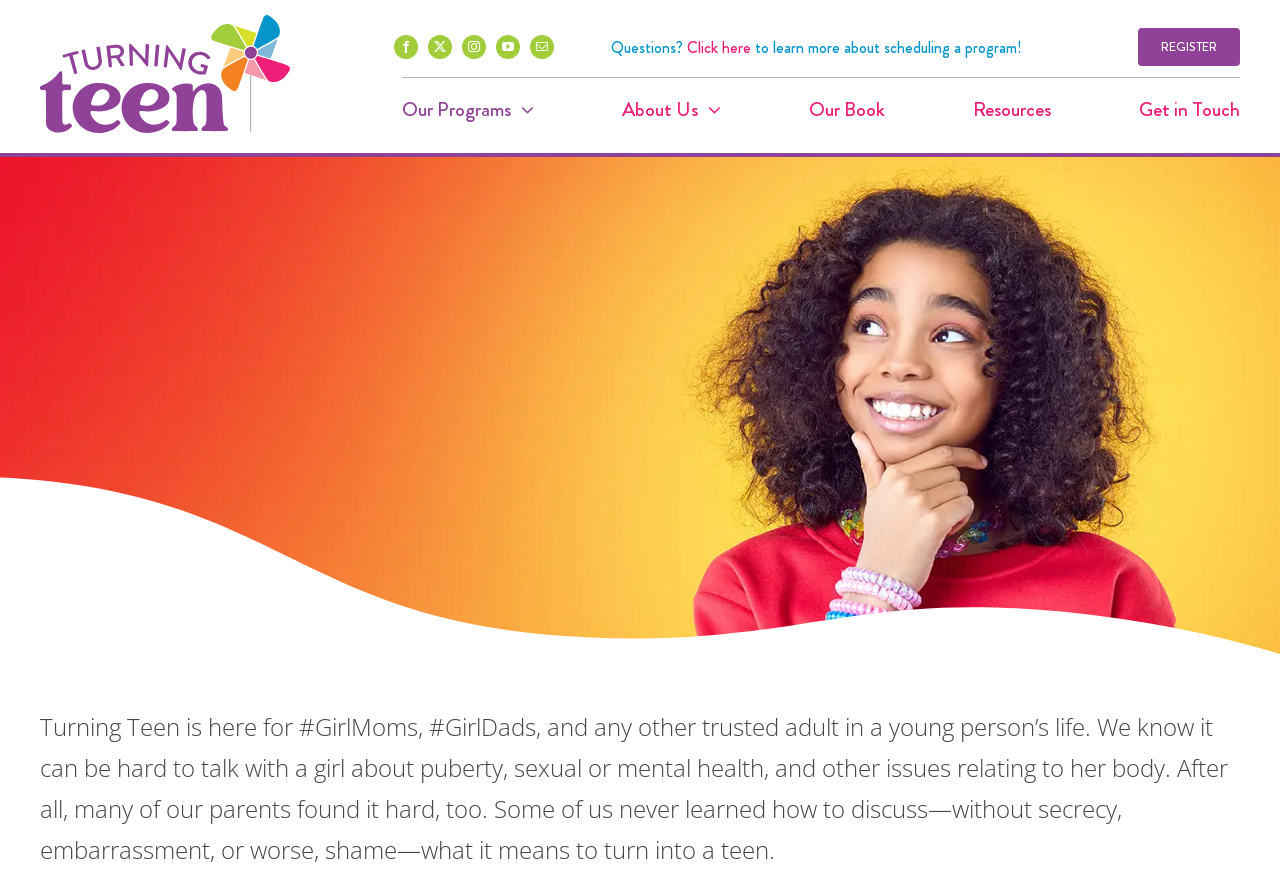Find the bounding box coordinates of the clickable region needed to perform the following instruction: "Check out the 'About Us' page". The coordinates should be provided as four float numbers between 0 and 1, i.e., [left, top, right, bottom].

[0.486, 0.107, 0.563, 0.143]